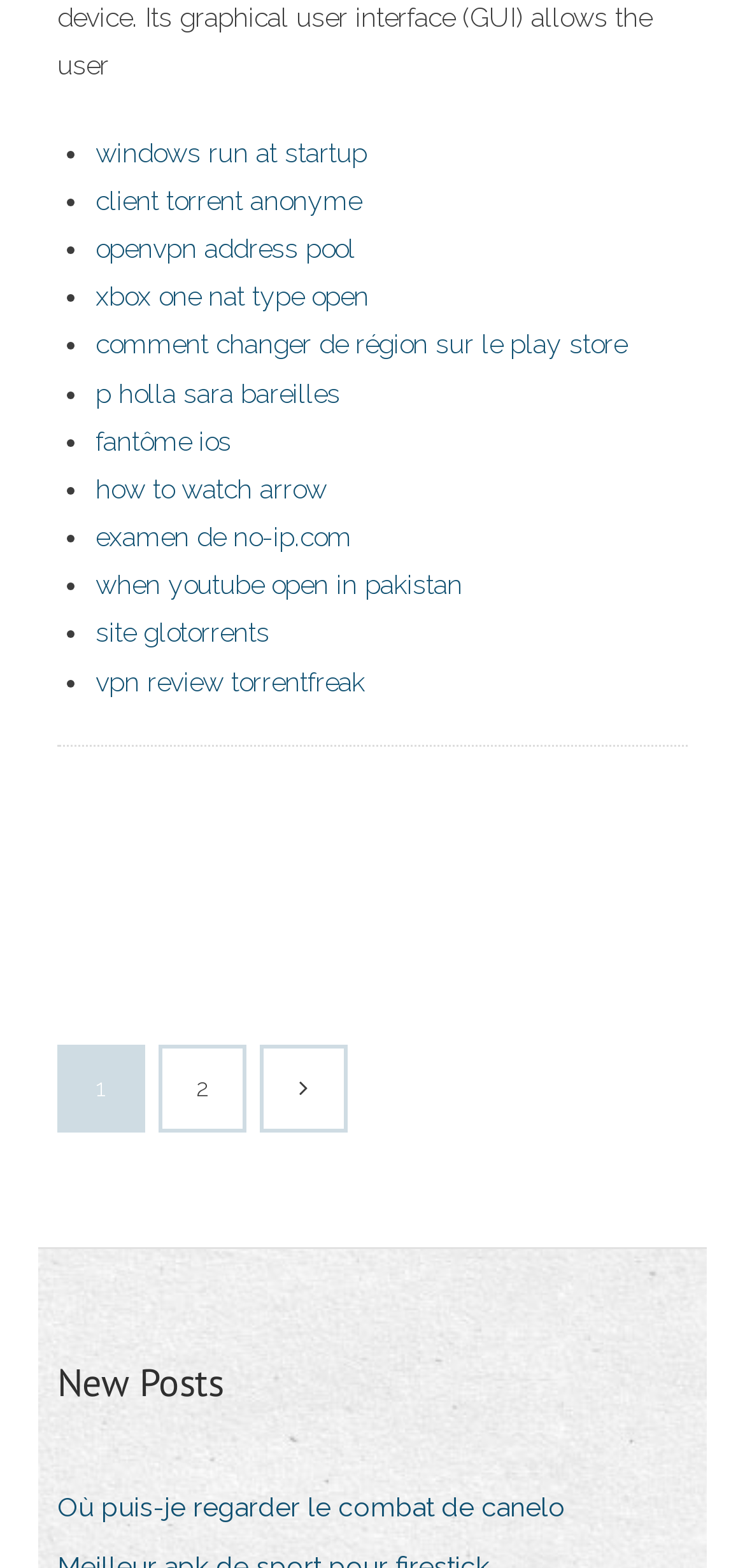How many links are in the list?
Your answer should be a single word or phrase derived from the screenshot.

15